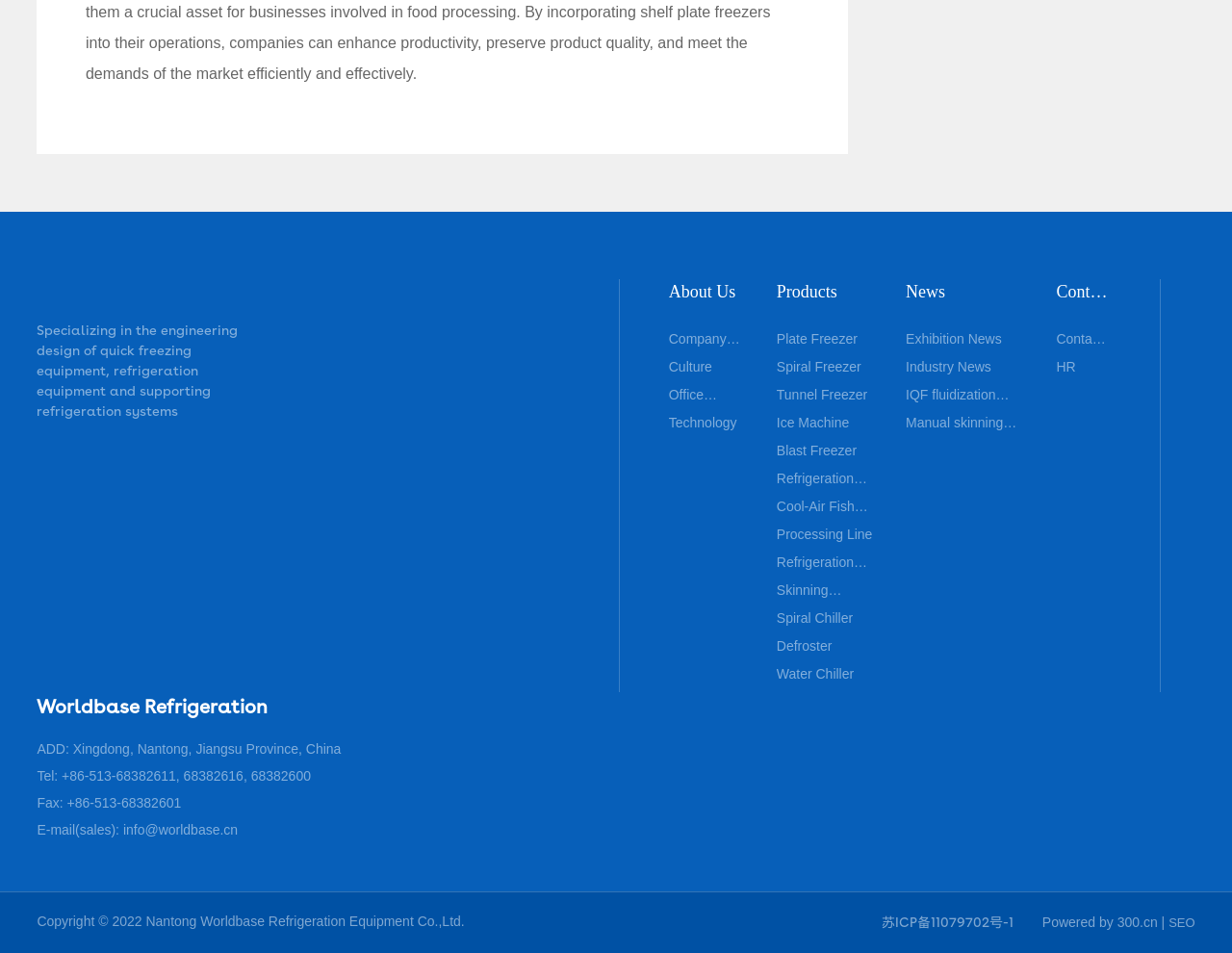Please identify the bounding box coordinates of the clickable area that will allow you to execute the instruction: "Send an email to info@worldbase.cn".

[0.1, 0.863, 0.193, 0.879]